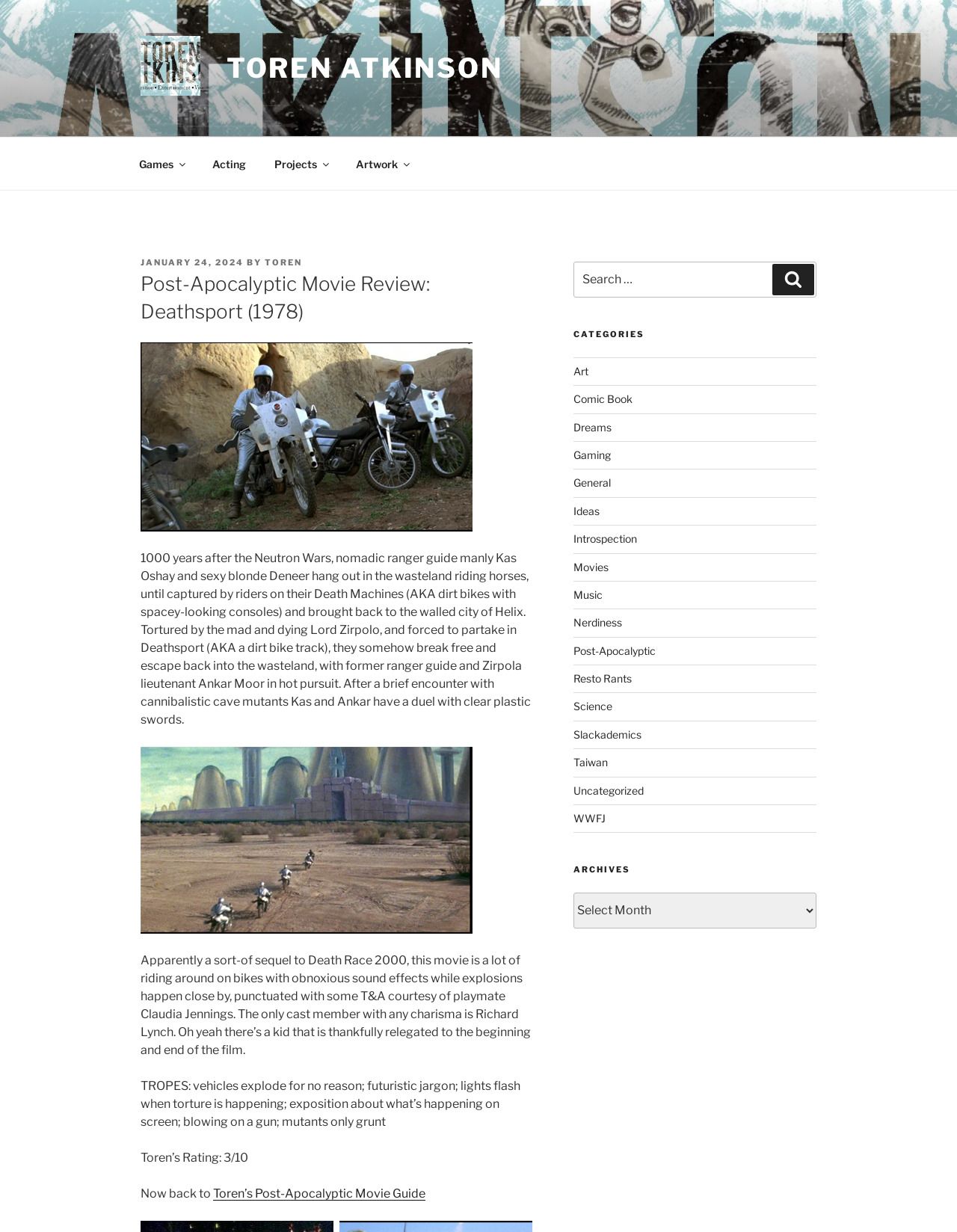Please identify the bounding box coordinates of the element I need to click to follow this instruction: "Read the post-apocalyptic movie review".

[0.147, 0.22, 0.556, 0.264]